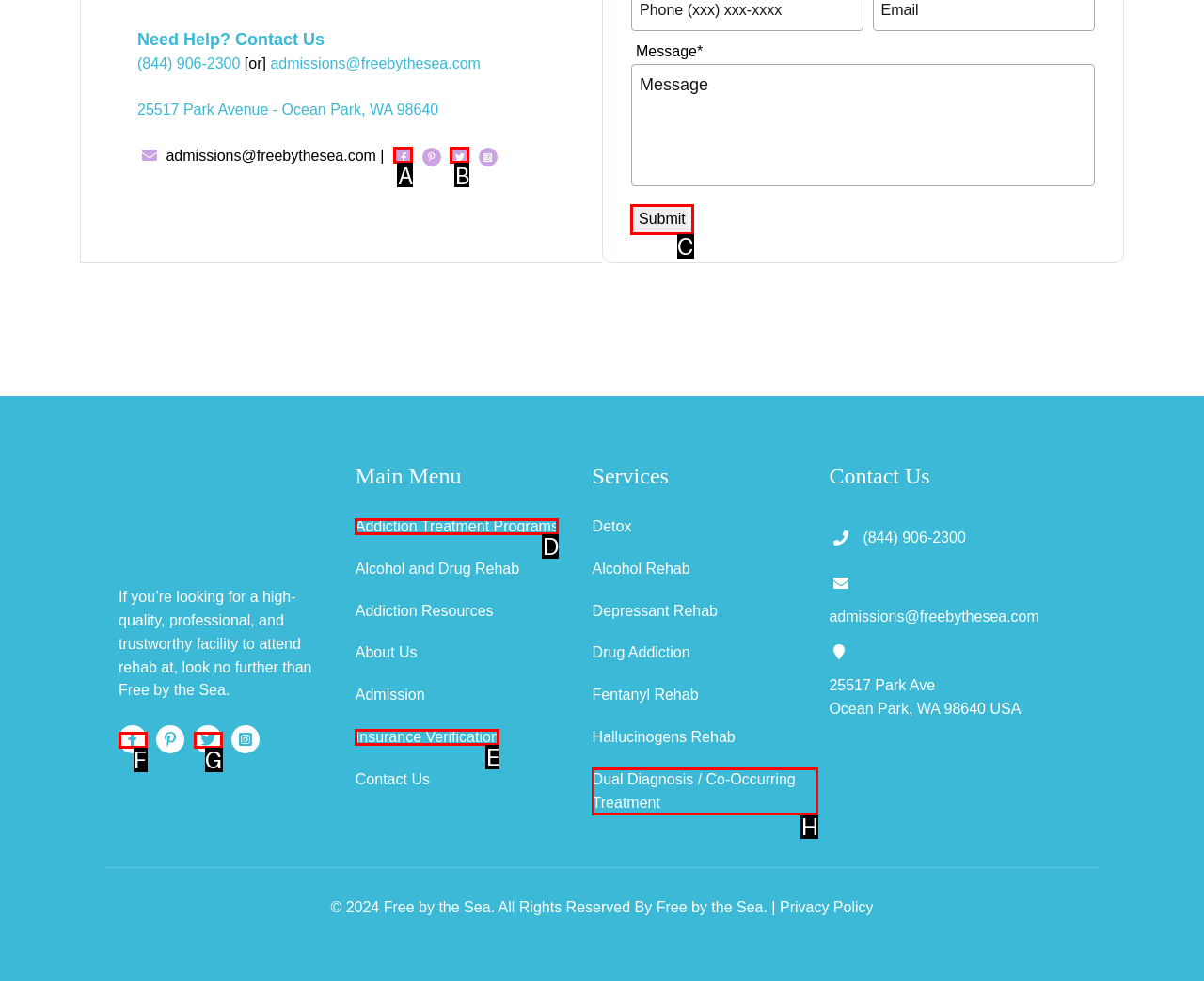Find the option you need to click to complete the following instruction: Send a message
Answer with the corresponding letter from the choices given directly.

C